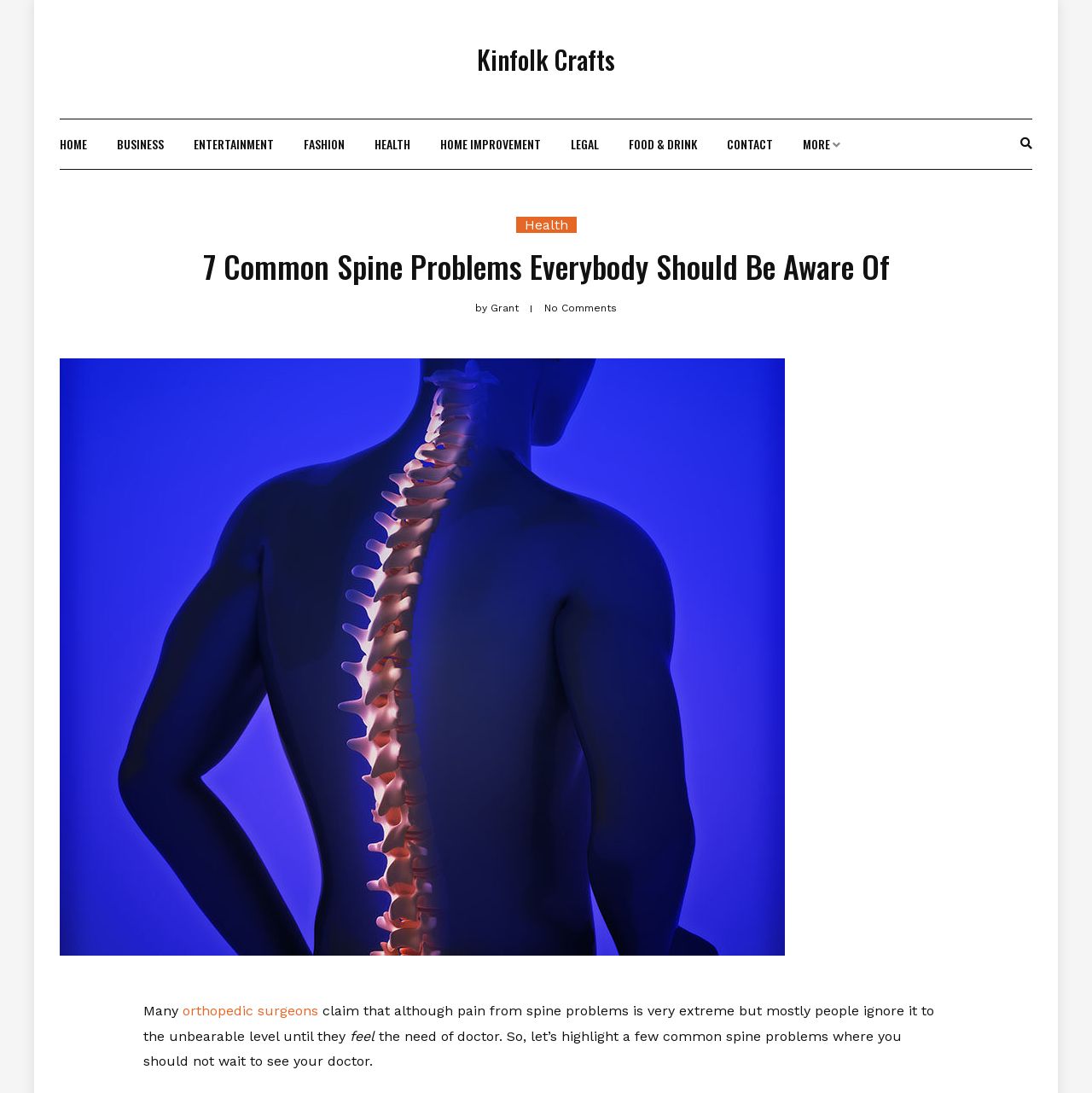Please specify the coordinates of the bounding box for the element that should be clicked to carry out this instruction: "go to CONTACT page". The coordinates must be four float numbers between 0 and 1, formatted as [left, top, right, bottom].

[0.666, 0.109, 0.708, 0.155]